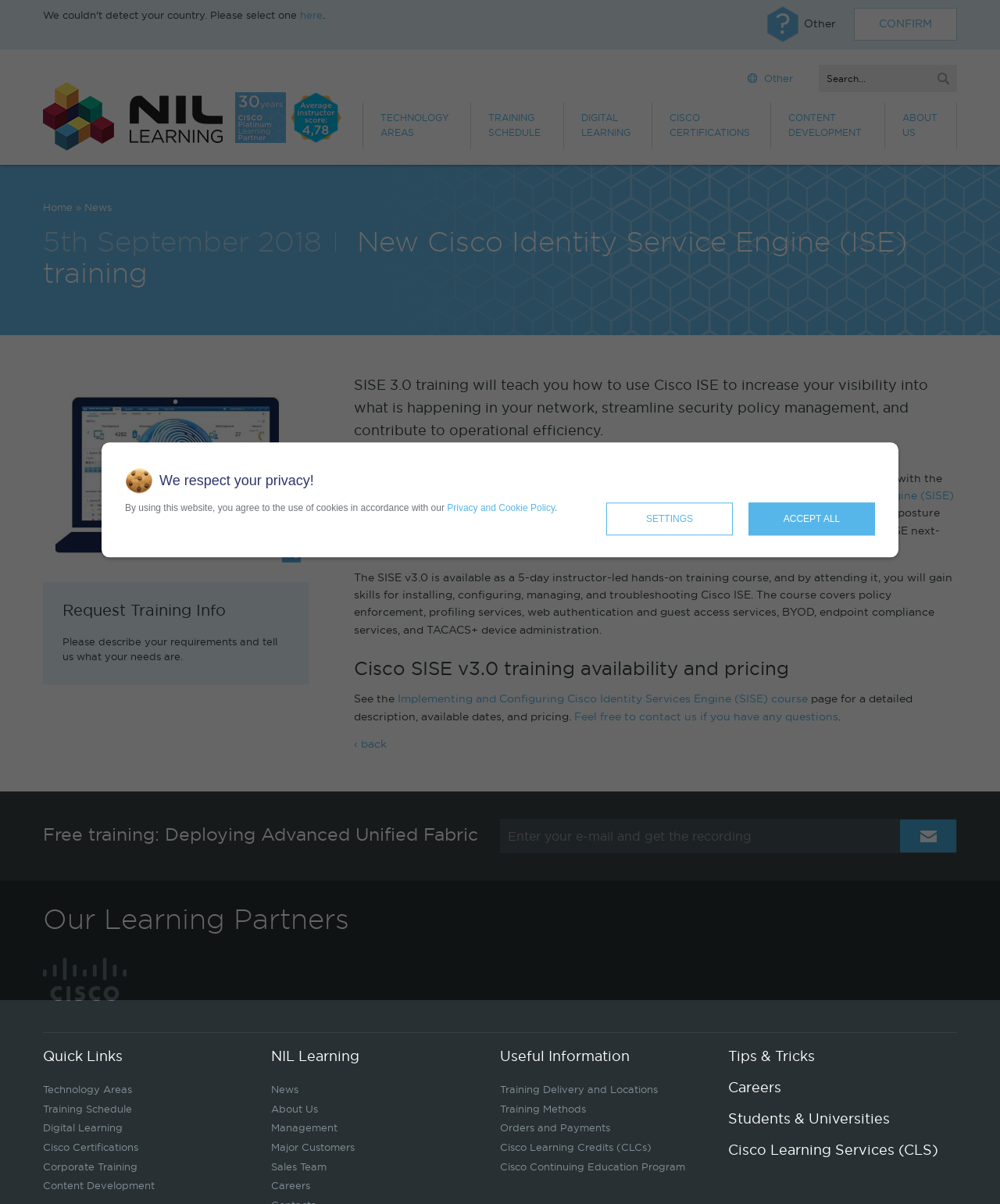Locate the UI element that matches the description Cisco Learning Services (CLS) in the webpage screenshot. Return the bounding box coordinates in the format (top-left x, top-left y, bottom-right x, bottom-right y), with values ranging from 0 to 1.

[0.728, 0.949, 0.939, 0.961]